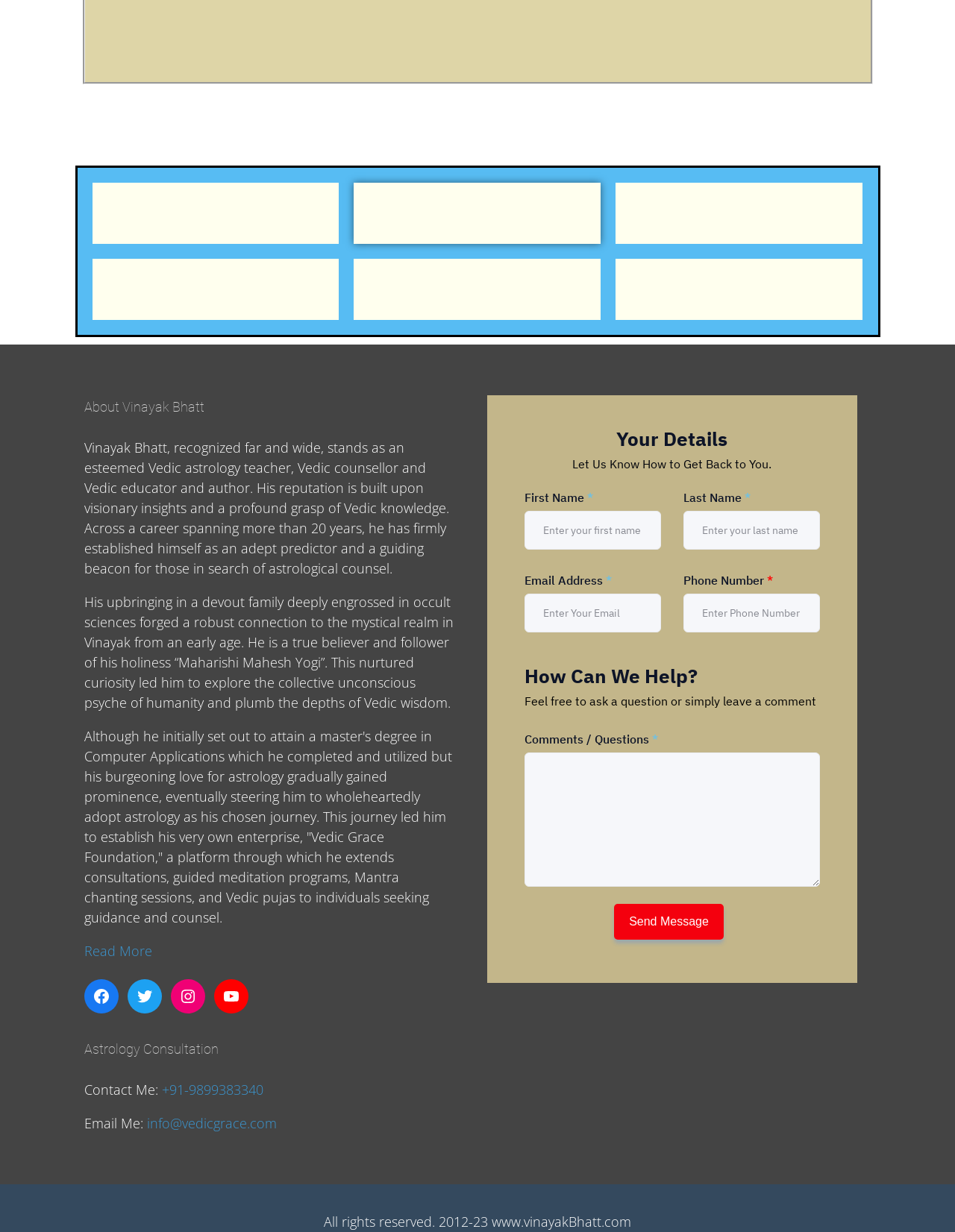Reply to the question below using a single word or brief phrase:
What types of reports can Vinayak Bhatt provide?

Multiple types